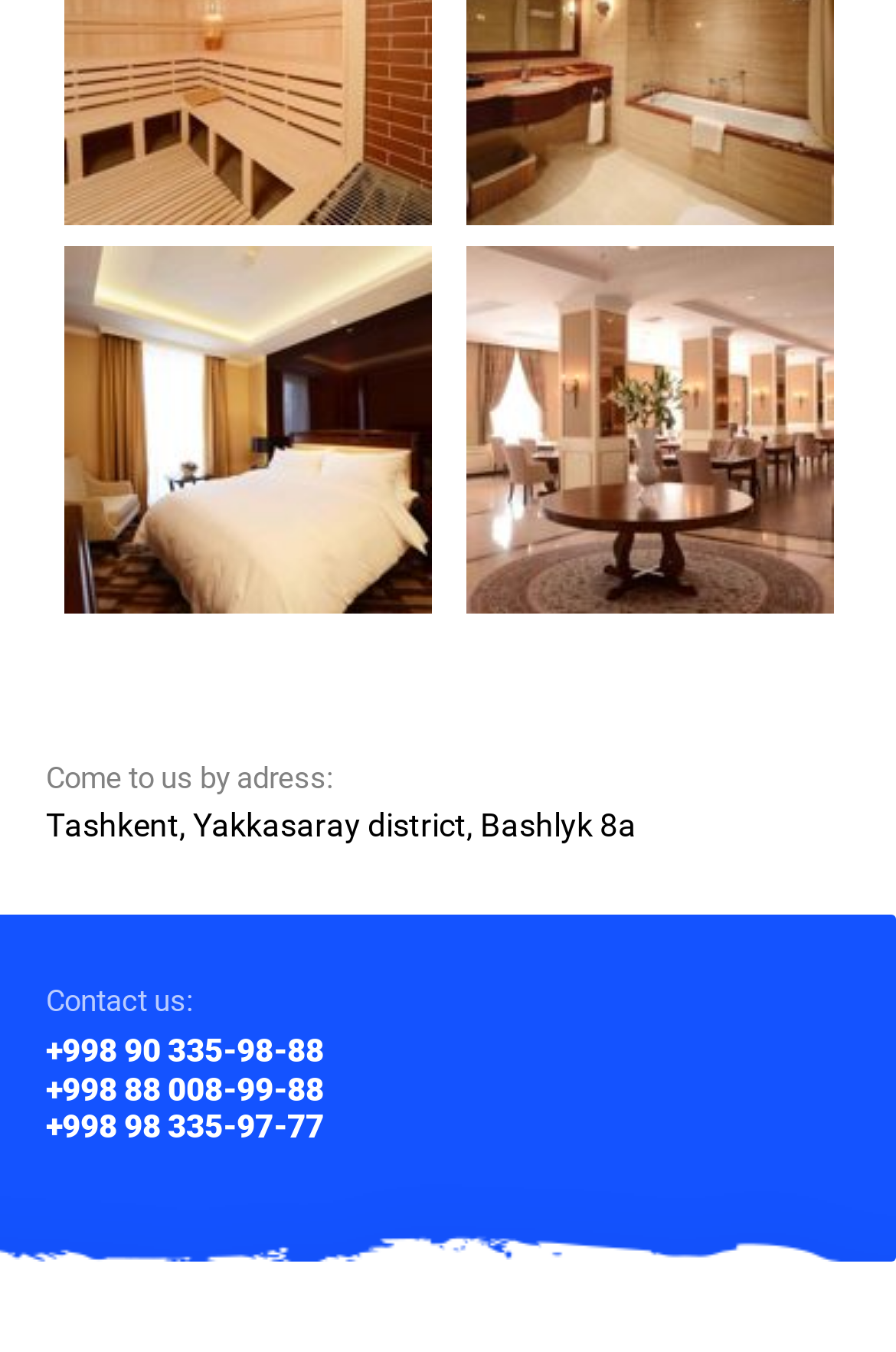Determine the bounding box for the described HTML element: "alt="22570651"". Ensure the coordinates are four float numbers between 0 and 1 in the format [left, top, right, bottom].

[0.519, 0.43, 0.929, 0.46]